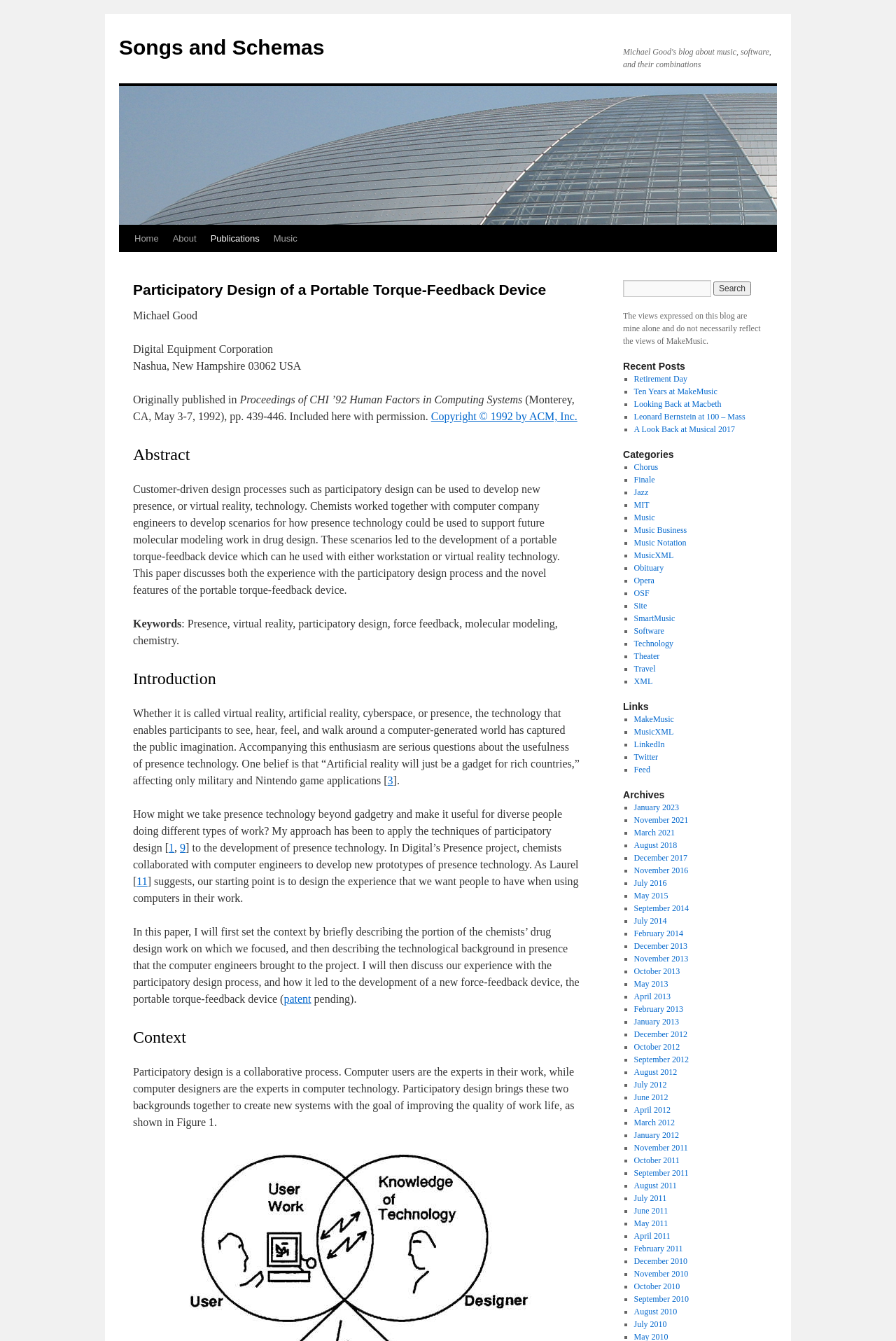Determine the bounding box coordinates of the clickable element to achieve the following action: 'View the Recent Posts'. Provide the coordinates as four float values between 0 and 1, formatted as [left, top, right, bottom].

[0.695, 0.268, 0.852, 0.278]